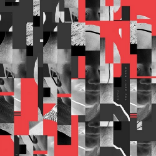What type of music is associated with the cover art?
Provide a detailed answer to the question using information from the image.

The caption states that the cover art exemplifies the blend of contemporary visual culture and the vibrant sounds associated with modern electronic music, indicating that the cover art is associated with this type of music.